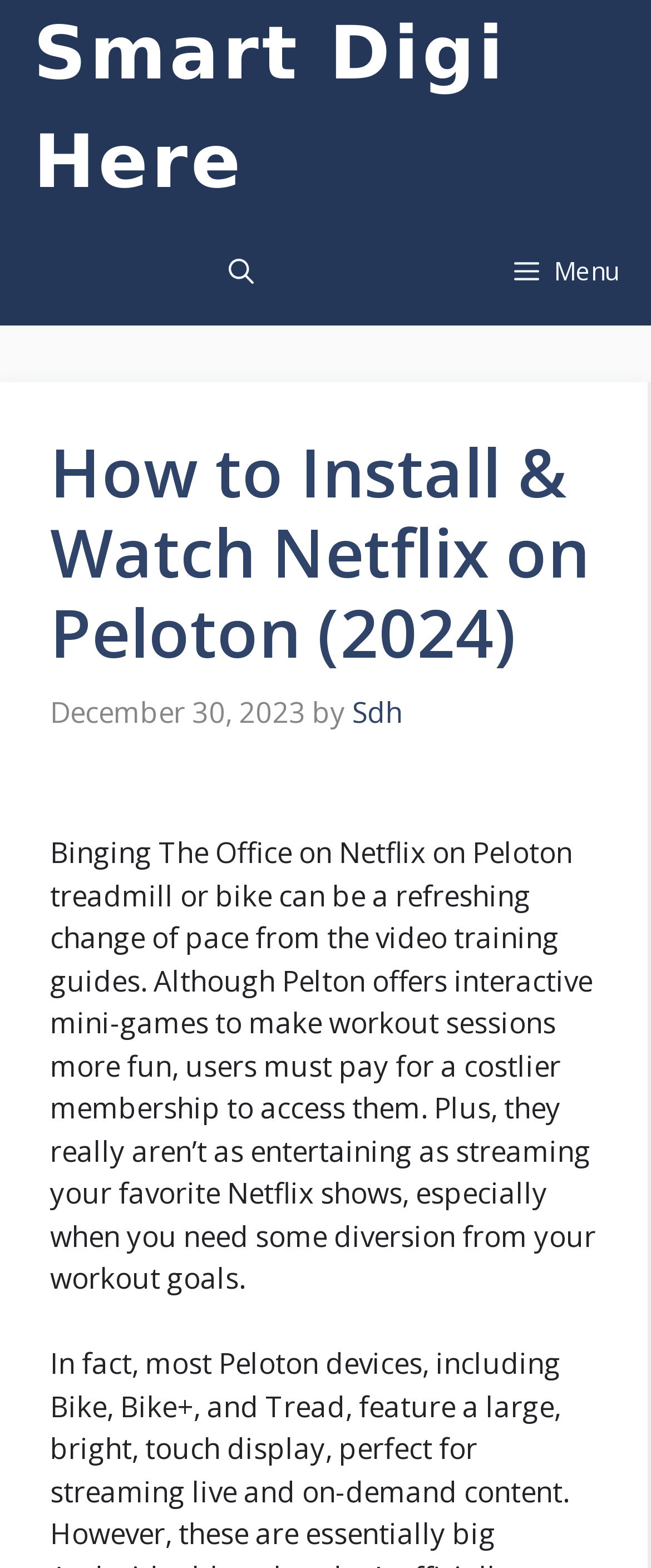Based on the provided description, "Smart Digi Here", find the bounding box of the corresponding UI element in the screenshot.

[0.051, 0.0, 1.0, 0.138]